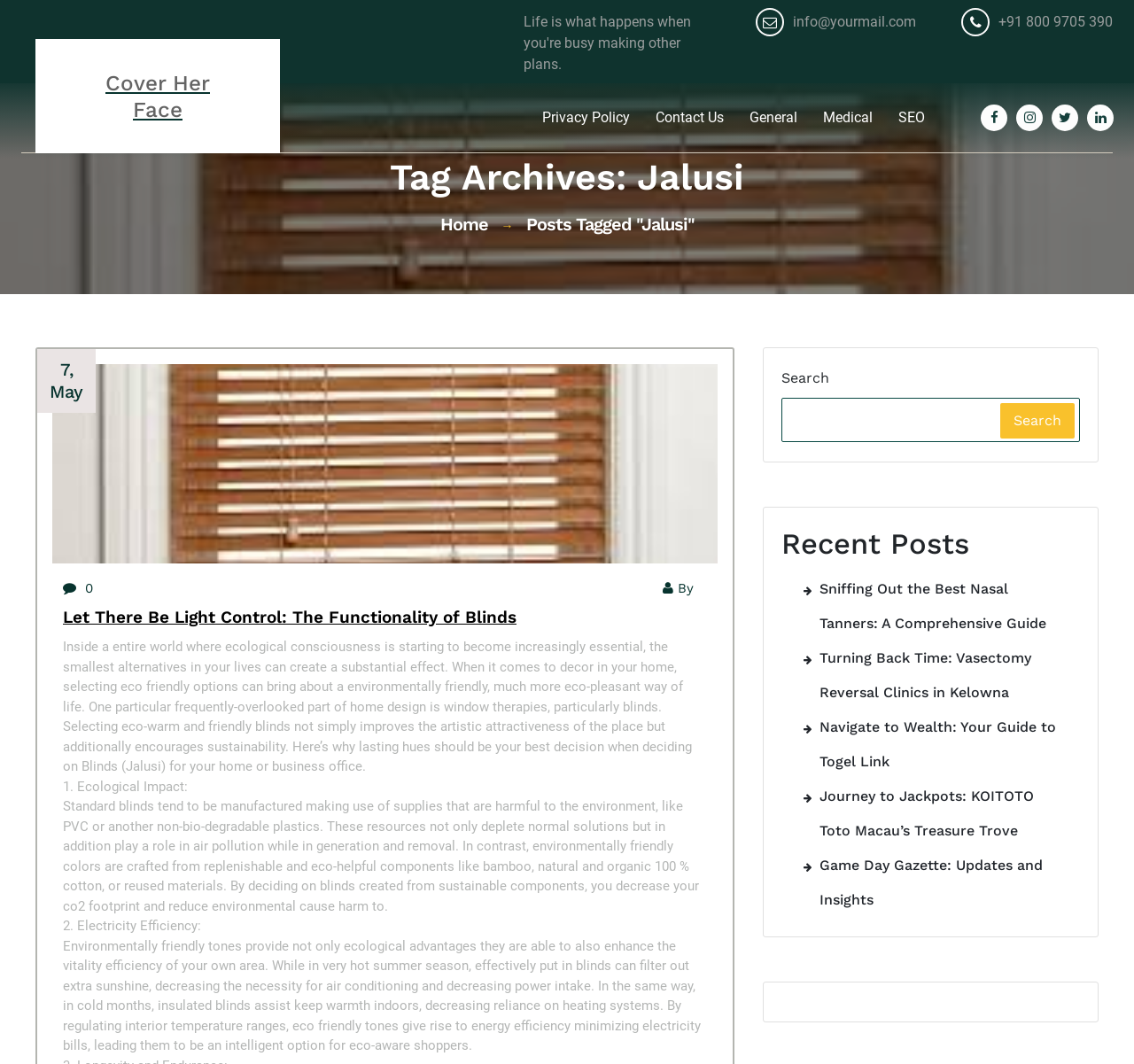What is the title of the first blog post?
Can you provide a detailed and comprehensive answer to the question?

I found the title of the first blog post by looking at the headings on the webpage, specifically the one with the text 'Let There Be Light Control: The Functionality of Blinds' which is located in the main content area of the page.